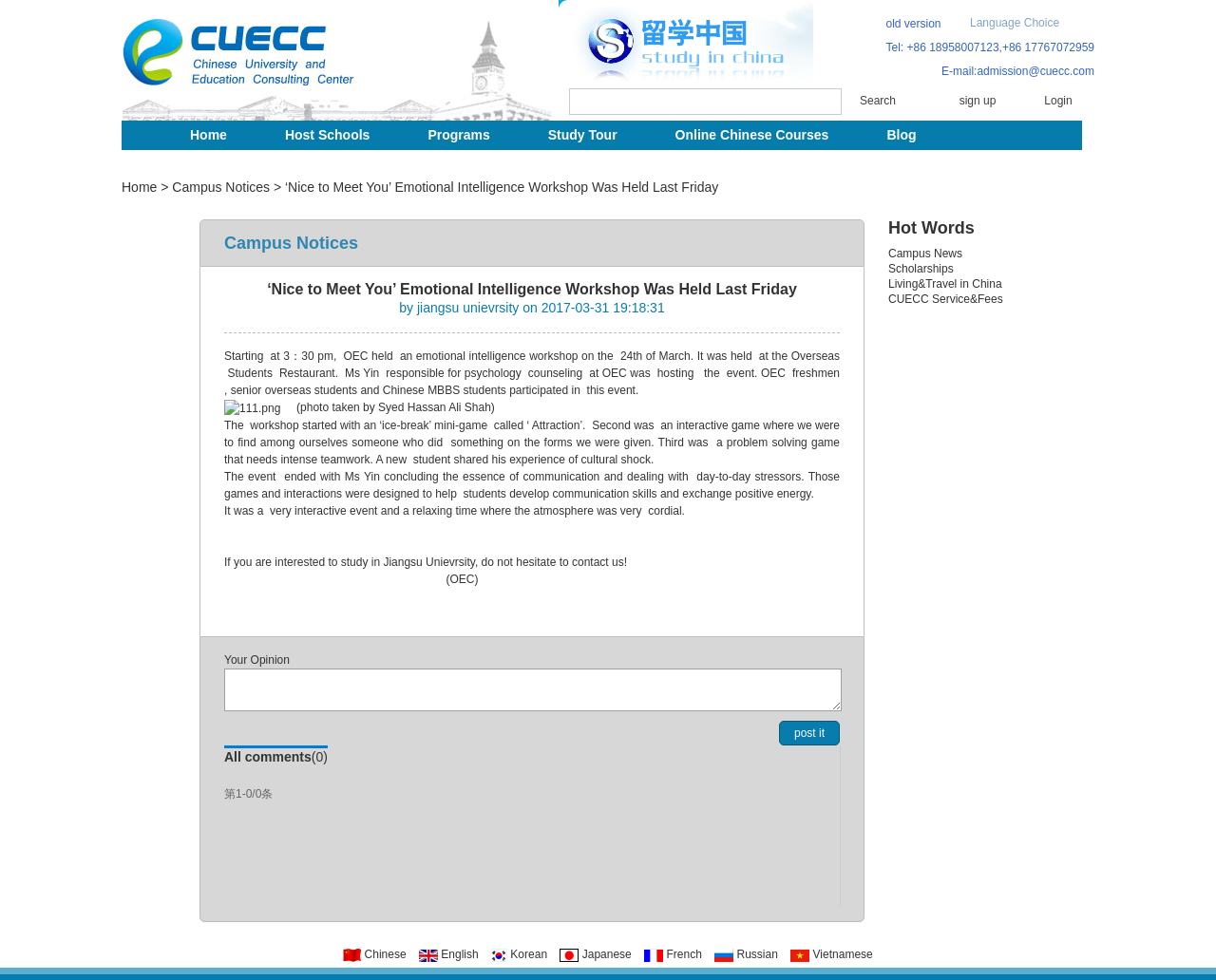Utilize the details in the image to thoroughly answer the following question: What is the phone number for admission?

I found the phone number for admission in the static text element at the top right corner of the webpage, which is '+86 18958007123,+86 17767072959'.